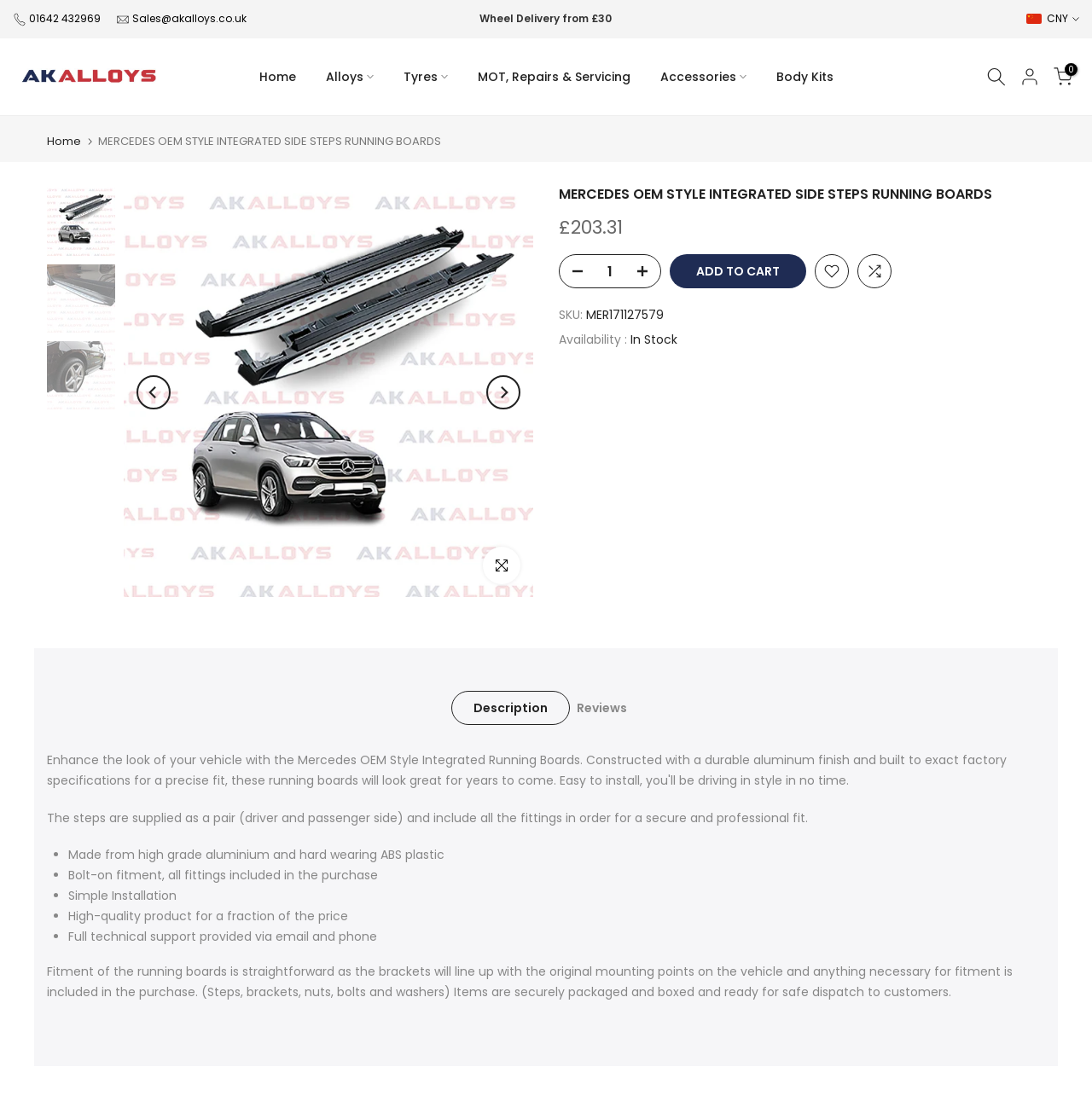Determine the bounding box coordinates for the area that should be clicked to carry out the following instruction: "visit news page".

None